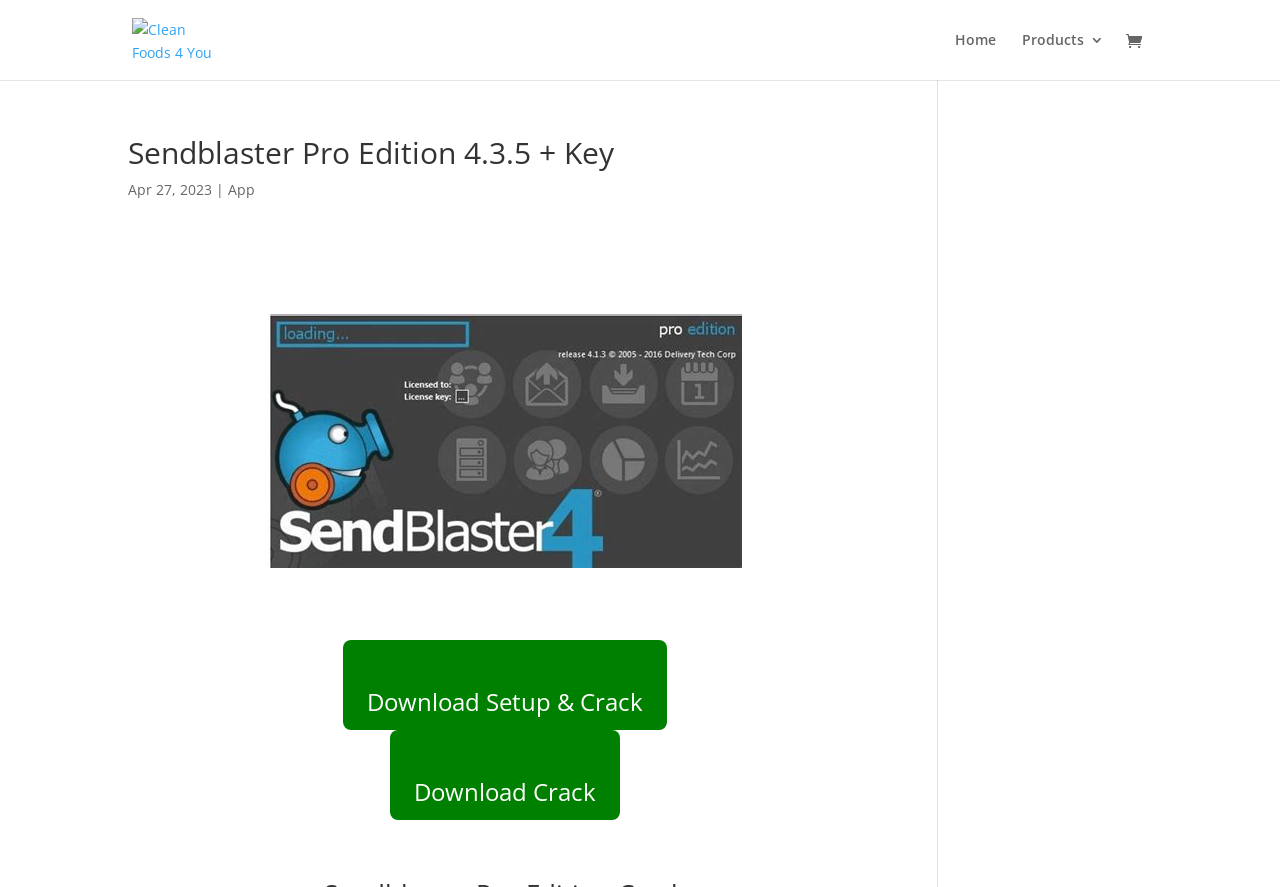Please locate the bounding box coordinates of the element's region that needs to be clicked to follow the instruction: "Go to Products 3". The bounding box coordinates should be provided as four float numbers between 0 and 1, i.e., [left, top, right, bottom].

[0.798, 0.037, 0.862, 0.09]